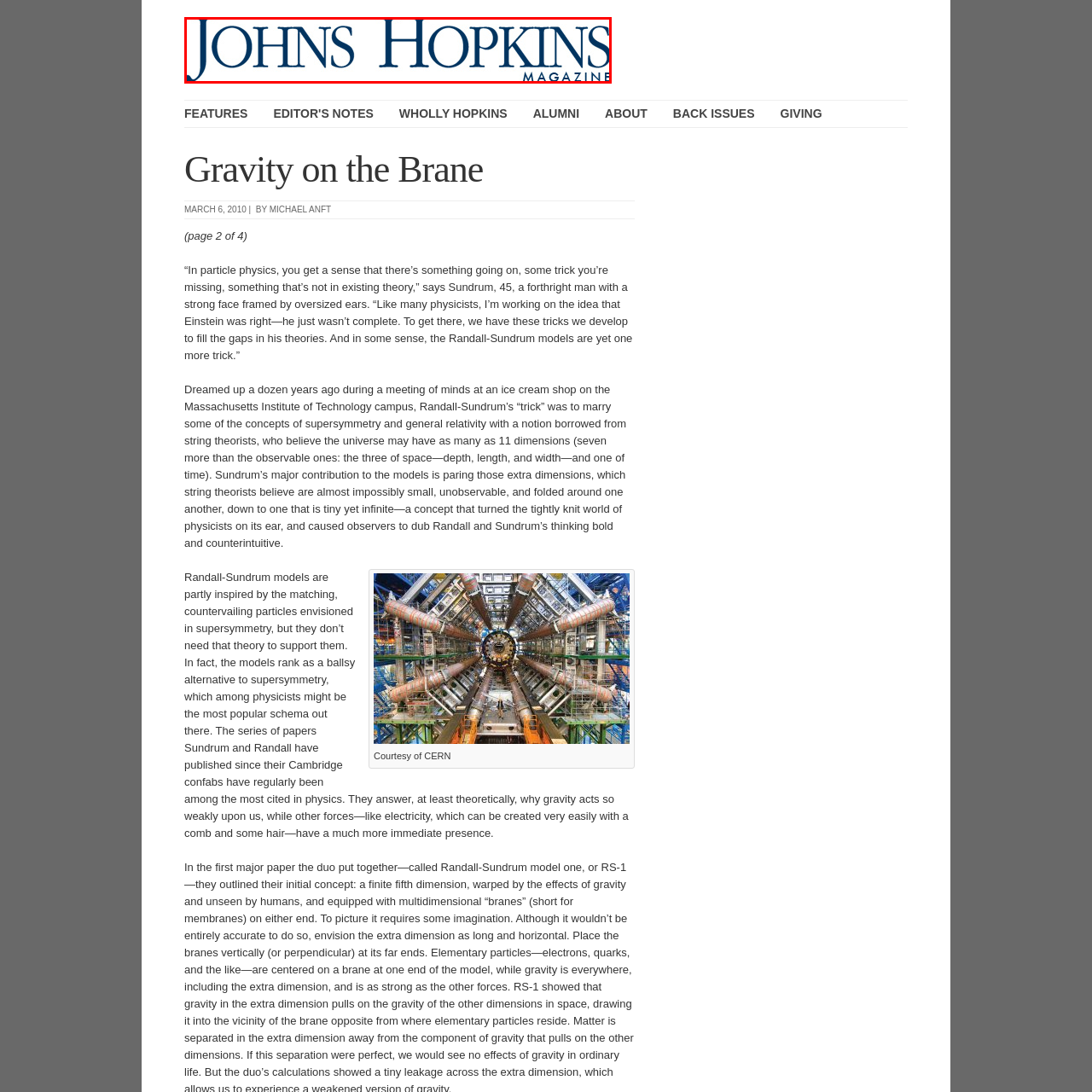What is the purpose of the logo in the image?
View the image contained within the red box and provide a one-word or short-phrase answer to the question.

Visual anchor